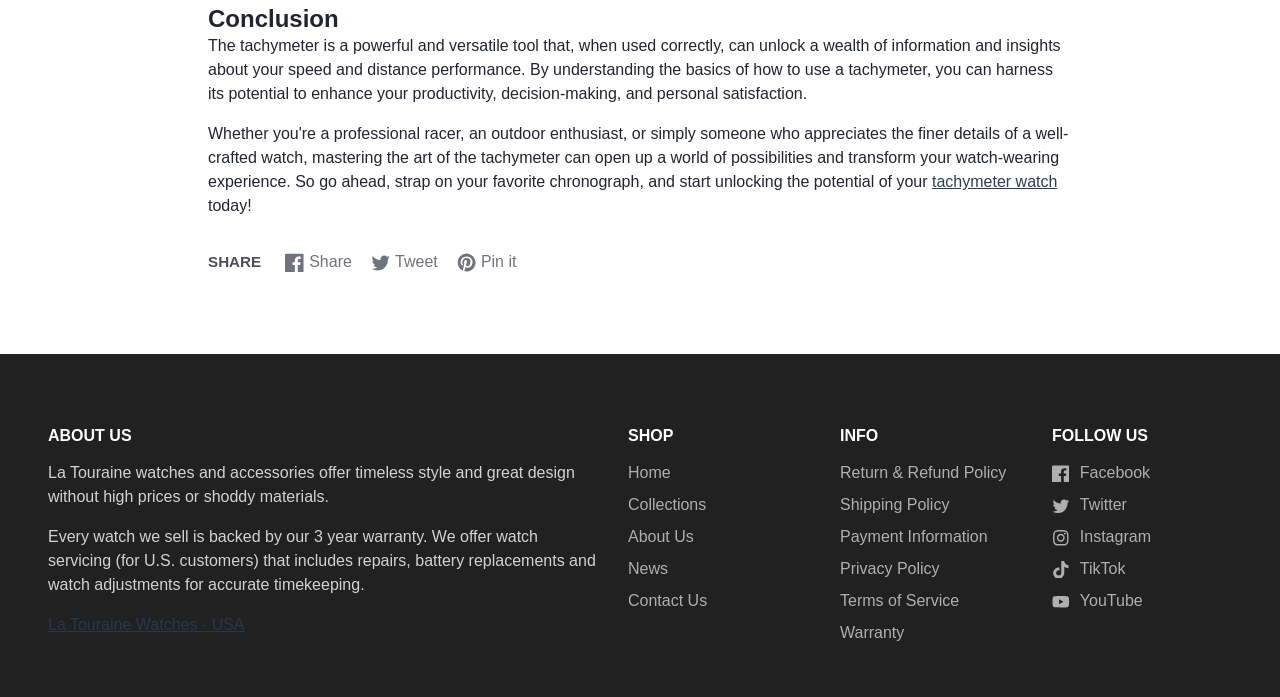Find the bounding box coordinates of the clickable region needed to perform the following instruction: "Share on Facebook". The coordinates should be provided as four float numbers between 0 and 1, i.e., [left, top, right, bottom].

[0.223, 0.359, 0.275, 0.393]